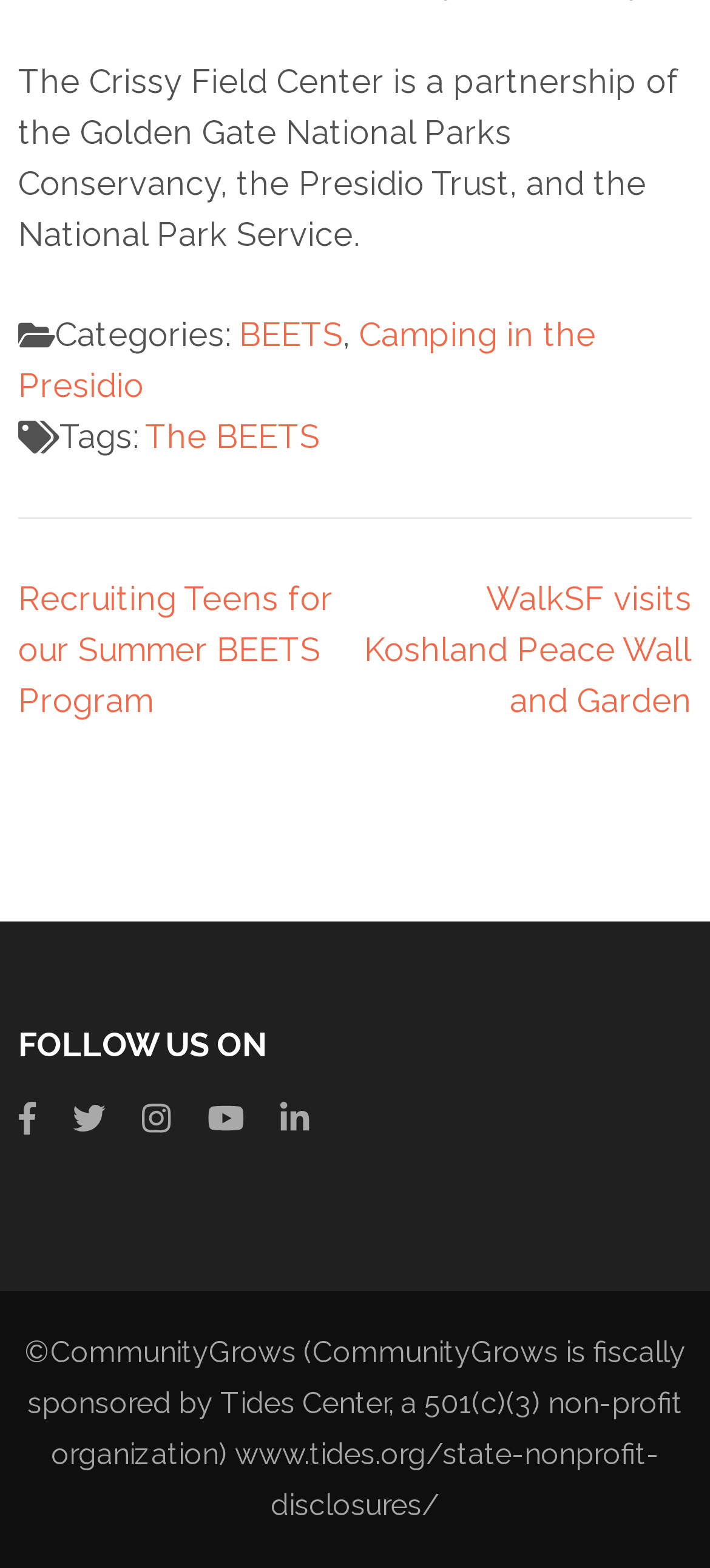Please determine the bounding box coordinates, formatted as (top-left x, top-left y, bottom-right x, bottom-right y), with all values as floating point numbers between 0 and 1. Identify the bounding box of the region described as: The BEETS

[0.204, 0.266, 0.45, 0.291]